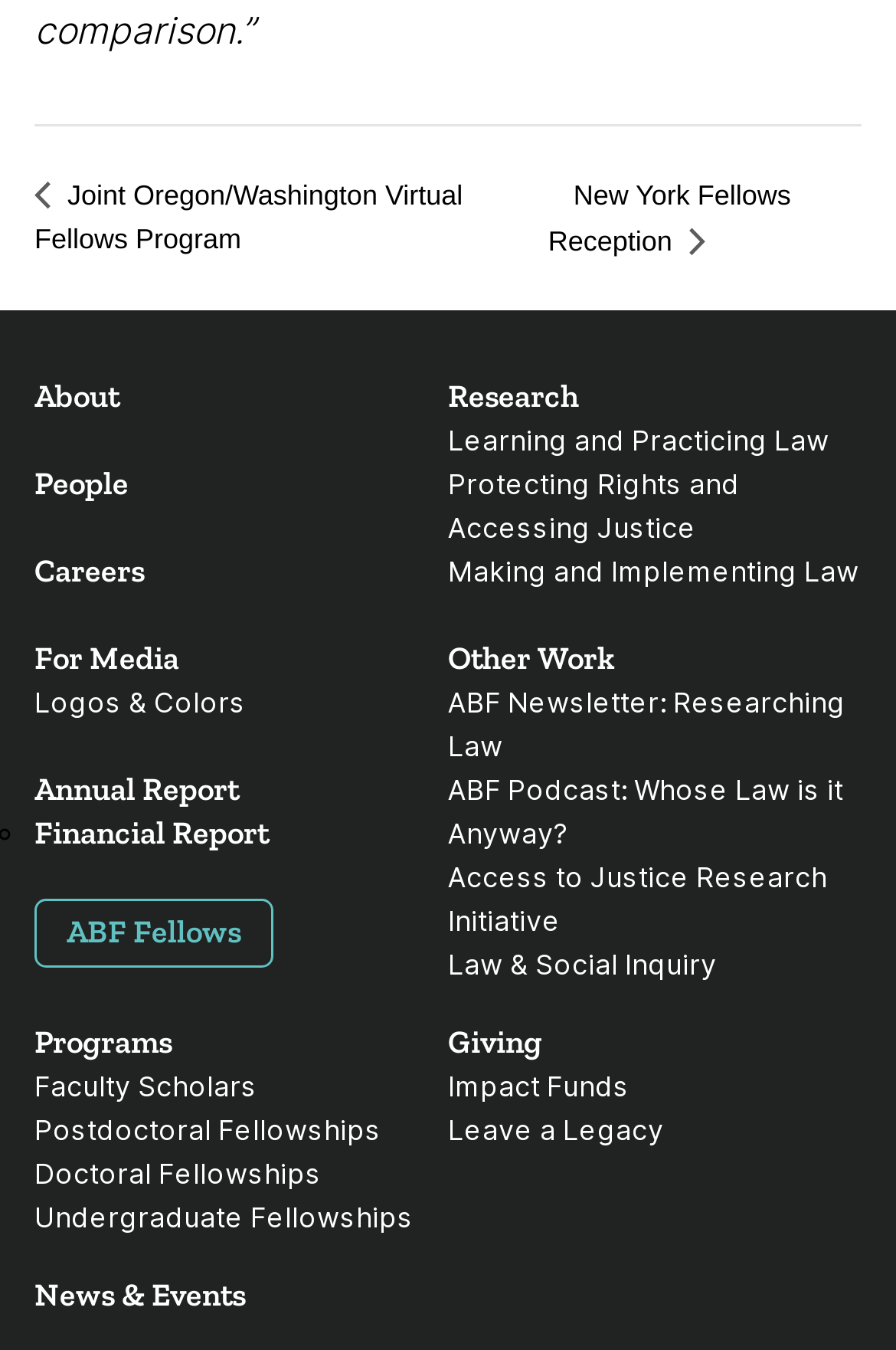Identify the bounding box coordinates of the clickable section necessary to follow the following instruction: "Check the News & Events". The coordinates should be presented as four float numbers from 0 to 1, i.e., [left, top, right, bottom].

[0.038, 0.944, 0.274, 0.973]